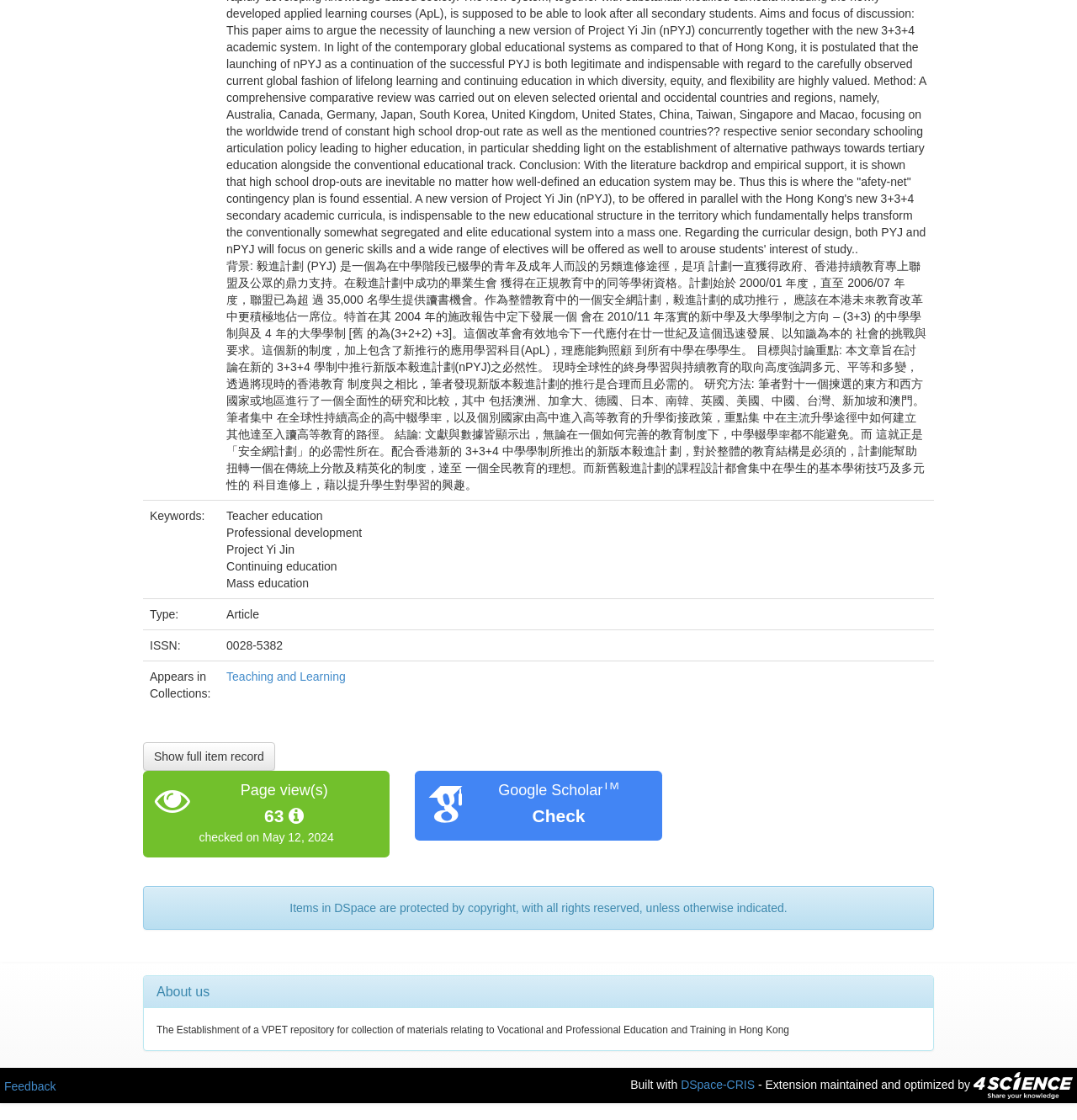Determine the bounding box of the UI element mentioned here: "Feedback". The coordinates must be in the format [left, top, right, bottom] with values ranging from 0 to 1.

[0.004, 0.964, 0.052, 0.976]